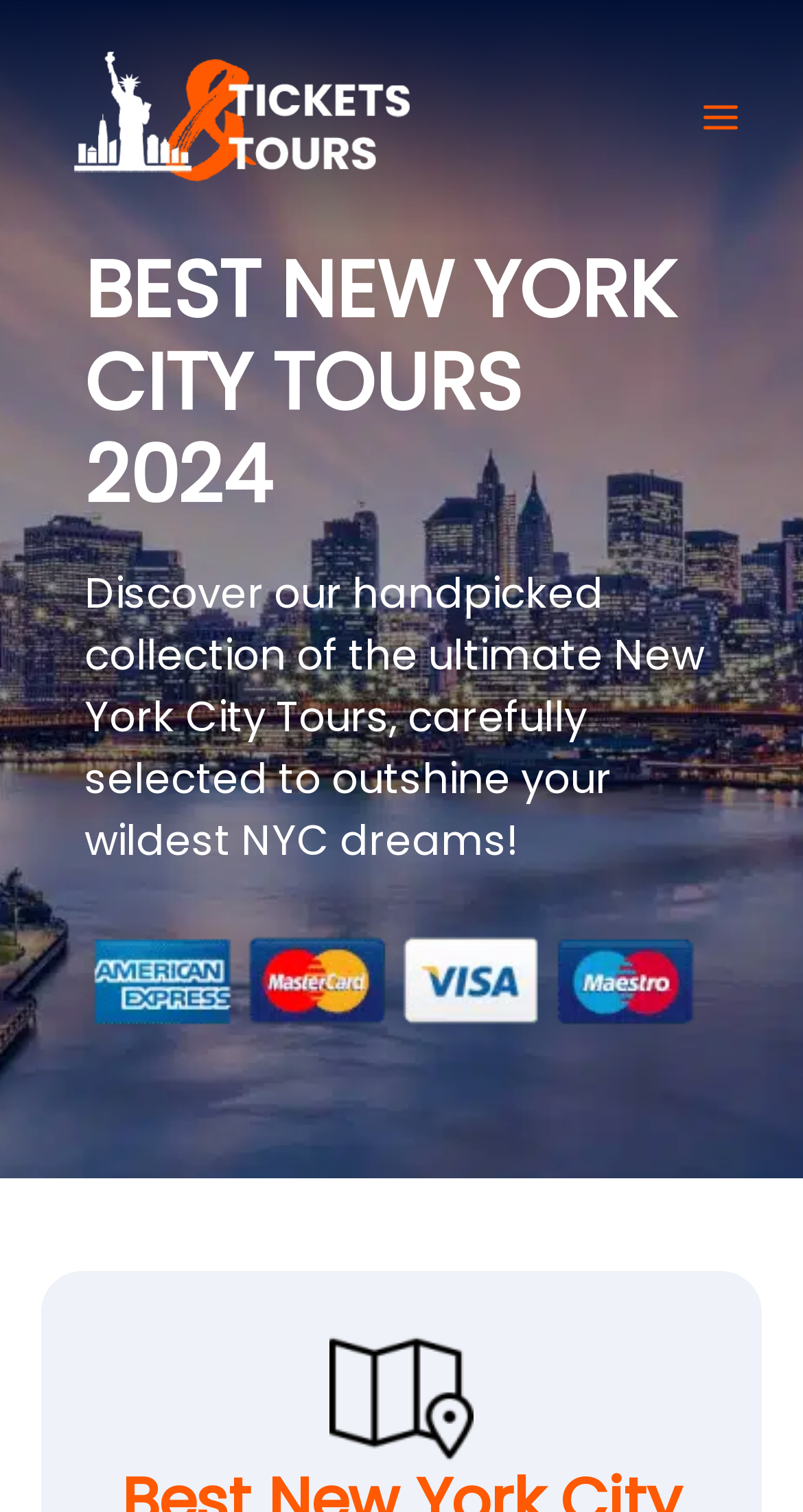From the screenshot, find the bounding box of the UI element matching this description: "alt="new york logo"". Supply the bounding box coordinates in the form [left, top, right, bottom], each a float between 0 and 1.

[0.051, 0.064, 0.551, 0.09]